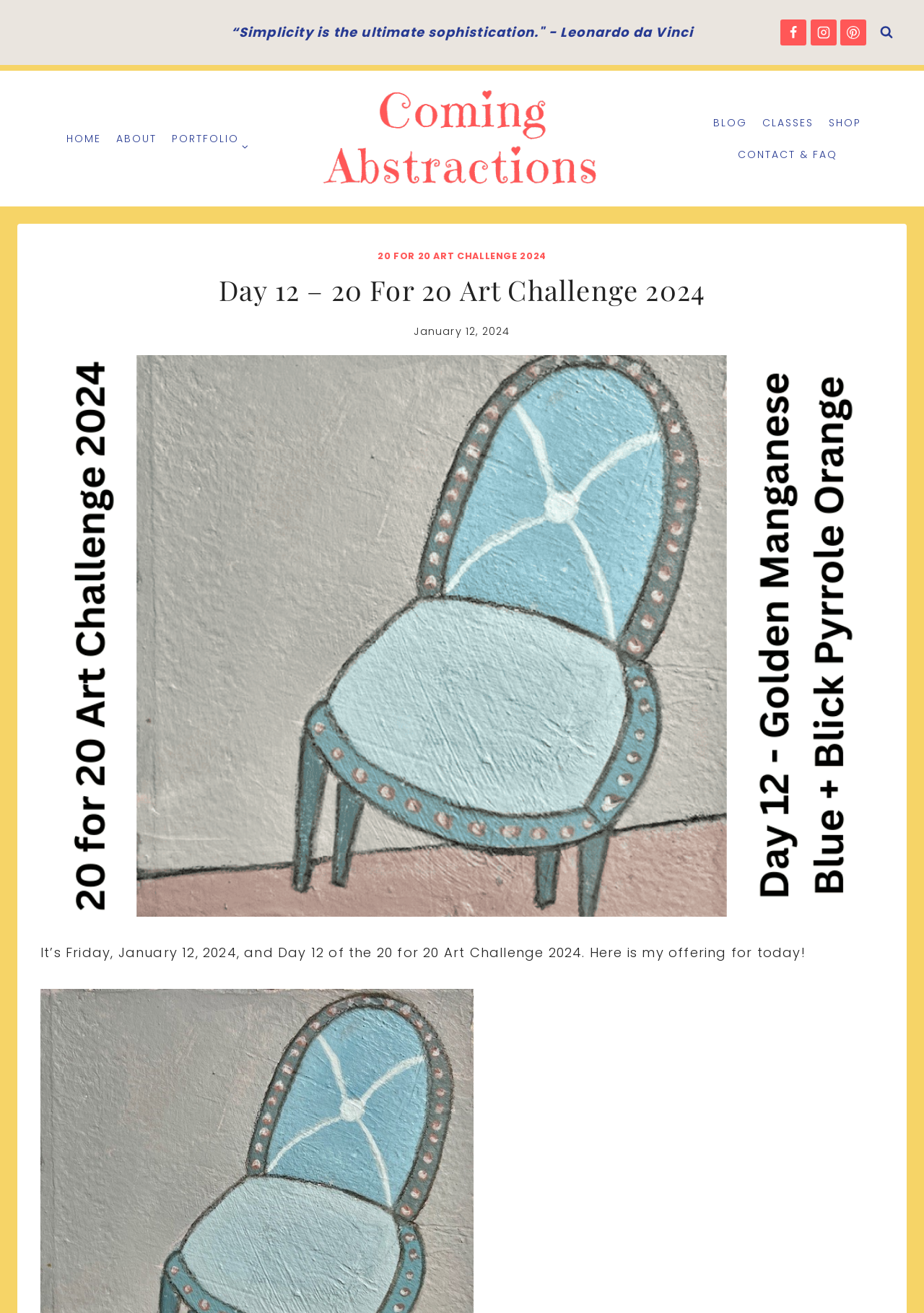Generate a detailed explanation of the webpage's features and information.

The webpage is about Day 12 of the 20 for 20 Art Challenge 2024, featuring a blue chair with orange dots that leans to the right. At the top, there is a quote from Leonardo da Vinci, "Simplicity is the ultimate sophistication." Below the quote, there are three social media links, Facebook, Instagram, and Pinterest, each accompanied by an icon. 

To the left of the social media links, there is a primary navigation menu with links to HOME, ABOUT, PORTFOLIO, and a child menu of Portfolio. Below the primary navigation, there is a link to Coming Abstractions, accompanied by an image. 

On the right side of the page, there is a secondary navigation menu with links to BLOG, CLASSES, SHOP, and CONTACT & FAQ. Above the secondary navigation, there is a header section with a link to 20 FOR 20 ART CHALLENGE 2024 and a heading that reads "Day 12 – 20 For 20 Art Challenge 2024". Below the heading, there is a time element showing the date January 12, 2024.

The main content of the page features an image of the blue chair art piece, accompanied by a description that reads, "It’s Friday, January 12, 2024, and Day 12 of the 20 for 20 Art Challenge 2024. Here is my offering for today!" At the bottom right corner of the page, there is a button to scroll to the top.